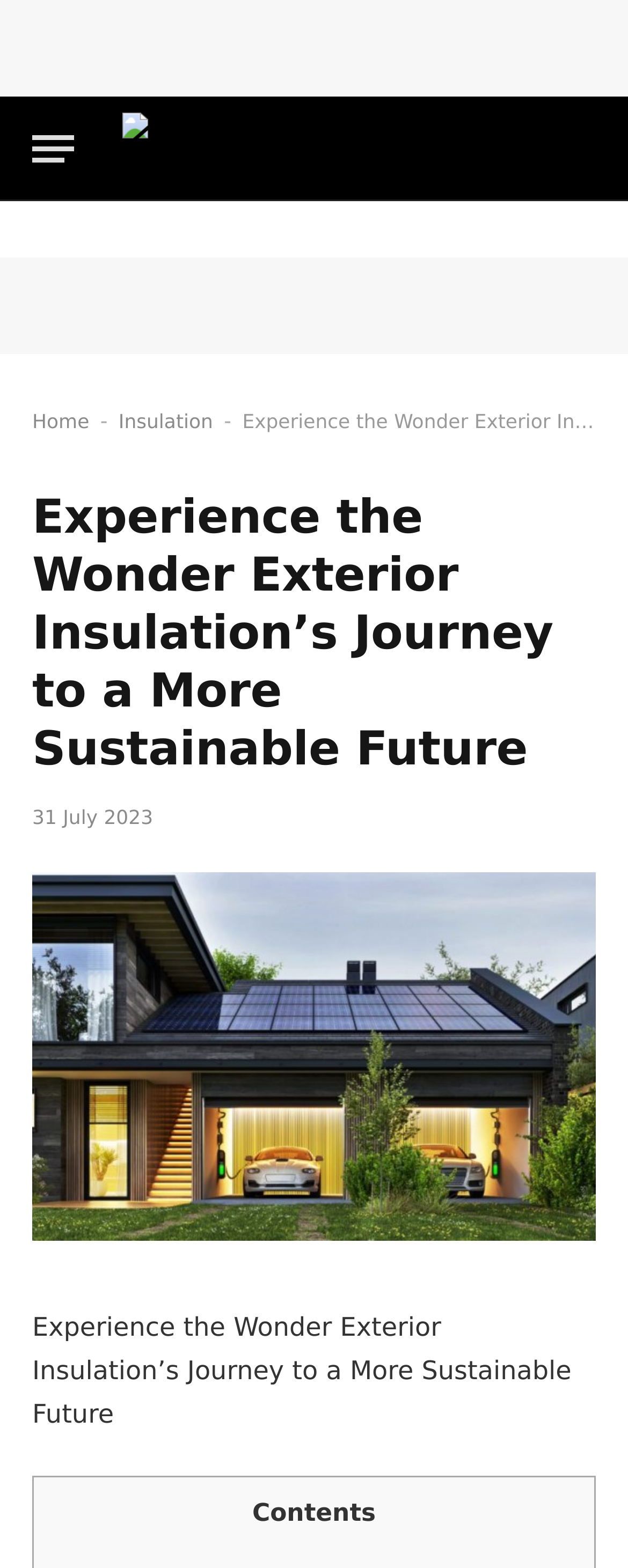Determine the bounding box coordinates of the UI element described by: "Home".

[0.051, 0.262, 0.142, 0.276]